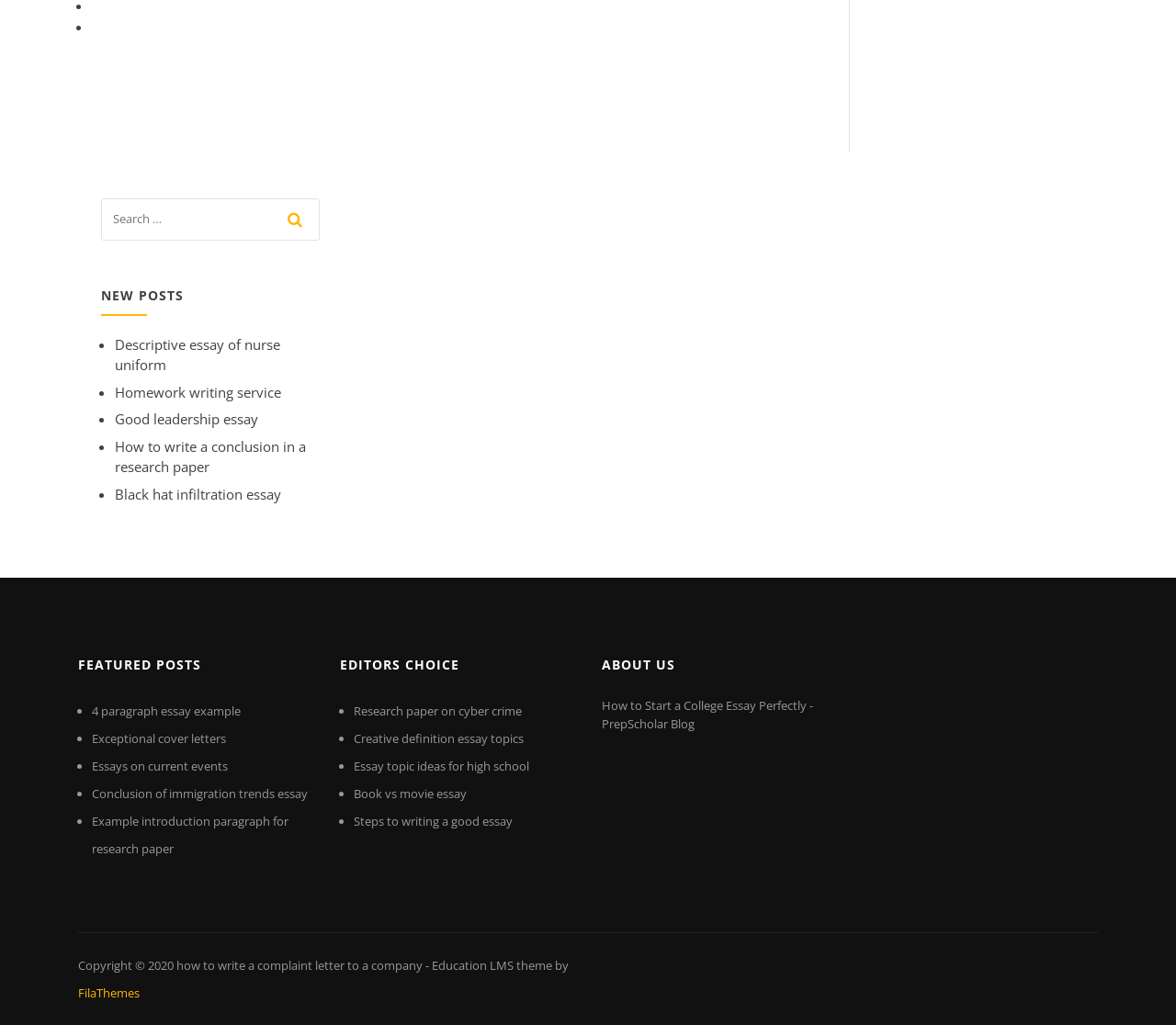Locate the UI element that matches the description Sitemap in the webpage screenshot. Return the bounding box coordinates in the format (top-left x, top-left y, bottom-right x, bottom-right y), with values ranging from 0 to 1.

None